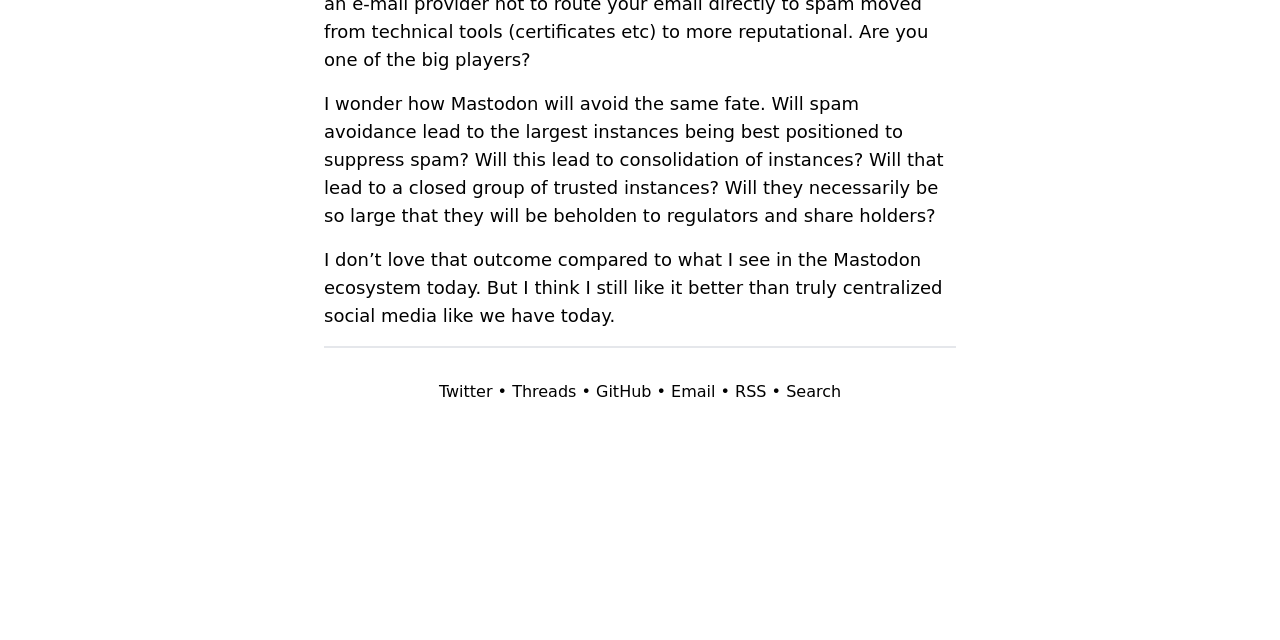Using the element description: "Email", determine the bounding box coordinates. The coordinates should be in the format [left, top, right, bottom], with values between 0 and 1.

[0.524, 0.596, 0.559, 0.626]